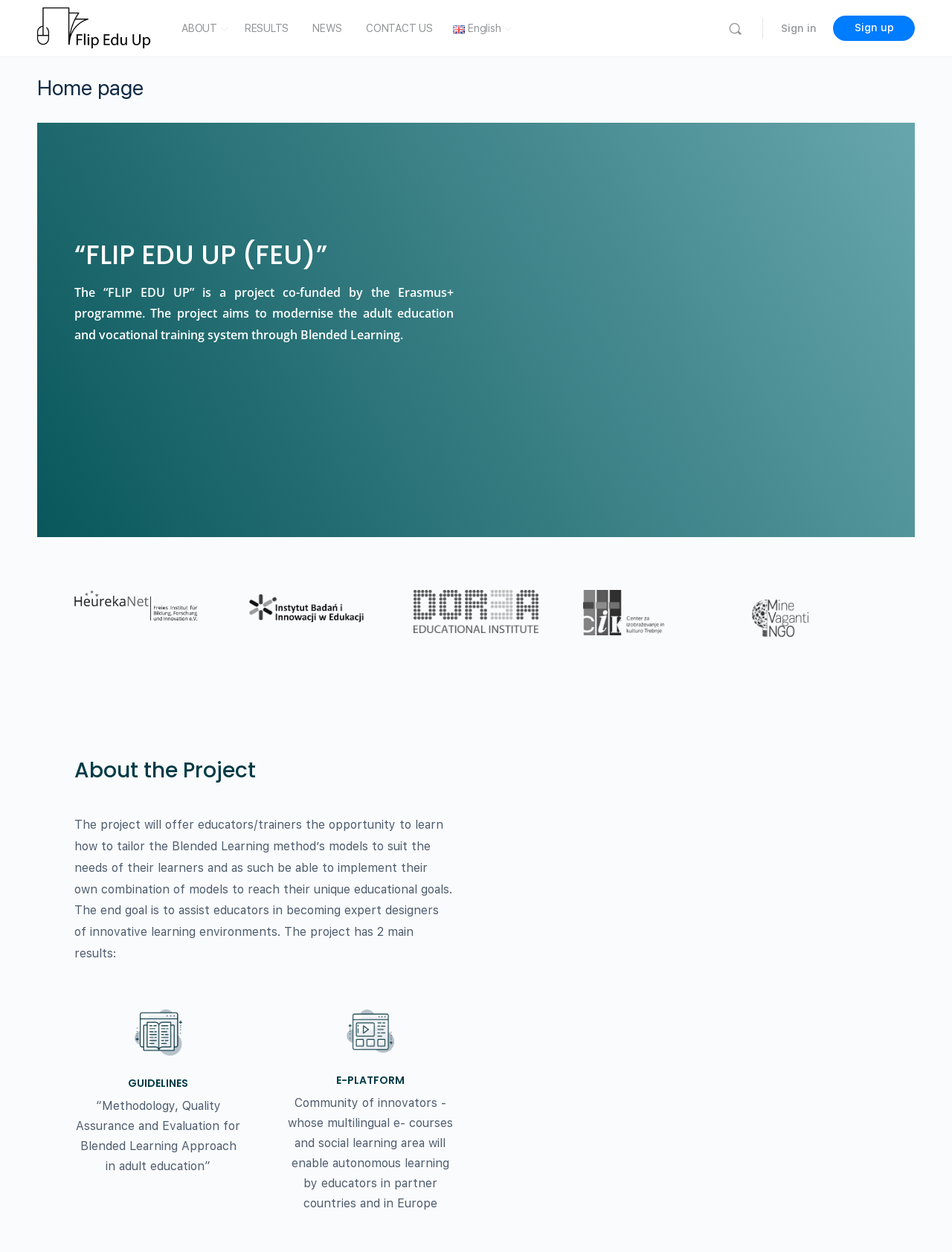Pinpoint the bounding box coordinates of the clickable area necessary to execute the following instruction: "Click on ABOUT". The coordinates should be given as four float numbers between 0 and 1, namely [left, top, right, bottom].

[0.191, 0.0, 0.228, 0.045]